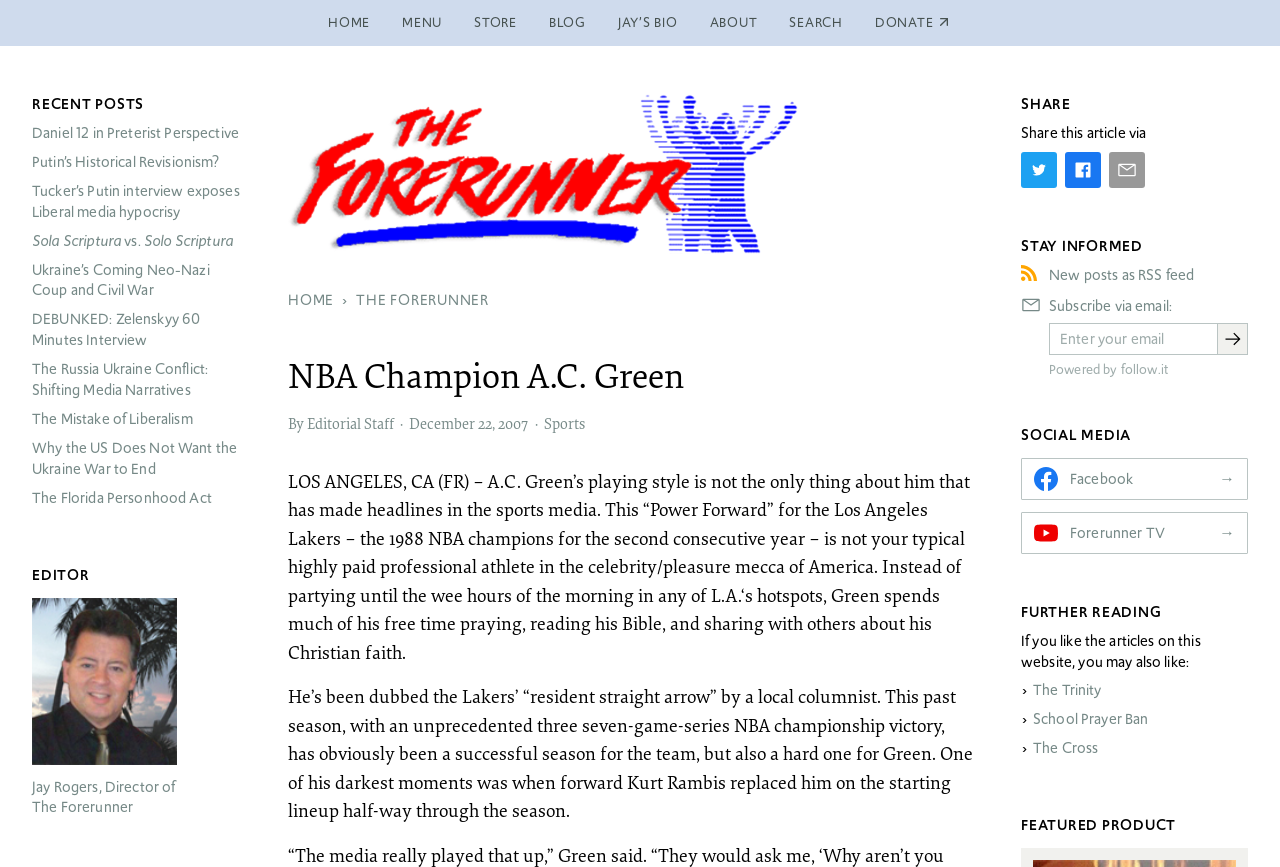Provide an in-depth caption for the webpage.

This webpage is about NBA Champion A.C. Green and his Christian faith. At the top, there is a main navigation menu with links to HOME, MENU, STORE, BLOG, JAY'S BIO, ABOUT, and SEARCH. Below the navigation menu, there is a header section with The Forerunner logo and a link to THE FORERUNNER.

The main content area is divided into two columns. The left column has a heading "NBA Champion A.C. Green" and a series of paragraphs describing A.C. Green's playing style, his Christian faith, and his experiences as a professional athlete. There are also several links to other articles or websites.

On the right side, there is a column with several sections. The first section is titled "RECENT POSTS" and lists 10 links to recent articles. Below that, there is a section titled "EDITOR" with a link to the editor's profile and a photo of Jay Rogers, the director of The Forerunner.

Further down, there are sections titled "SHARE", "STAY INFORMED", "SOCIAL MEDIA", "FURTHER READING", and "FEATURED PRODUCT". The "SHARE" section allows users to share the article via Twitter, Facebook, or email. The "STAY INFORMED" section provides options to subscribe to new posts via RSS feed or email. The "SOCIAL MEDIA" section has links to Facebook and Forerunner TV. The "FURTHER READING" section recommends other articles on related topics, and the "FEATURED PRODUCT" section promotes a product related to the website's content.

At the bottom of the page, there is a footer section with links to the Editorial Staff and a copyright notice.